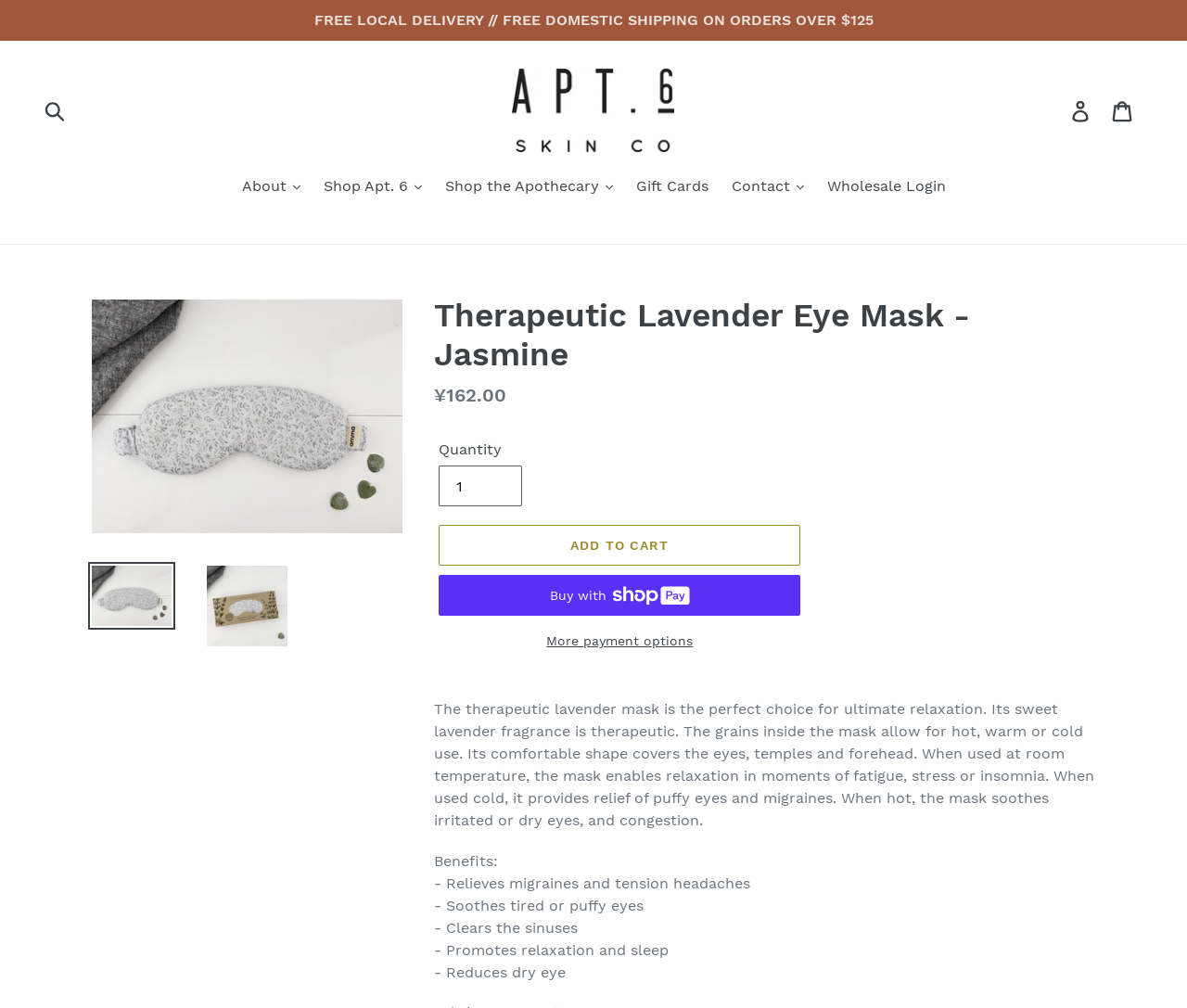Create a detailed summary of the webpage's content and design.

The webpage is about a product called the Therapeutic Lavender Eye Mask - Jasmine. At the top of the page, there is a navigation menu with links to "FREE LOCAL DELIVERY" and "FREE DOMESTIC SHIPPING ON ORDERS OVER $125" on the left, and links to "APT. 6 Skin Co", "Log in", and "Cart" on the right. Below the navigation menu, there is a search bar with a submit button.

The main content of the page is divided into two sections. On the left, there is an image of the product, which is a lavender eye mask. Below the image, there are two links to load the image into a gallery viewer. On the right, there is a heading that reads "Therapeutic Lavender Eye Mask - Jasmine", followed by a description list that includes the regular price of the product, ¥162.00.

Below the description list, there is a section to select the quantity of the product, with a spin button and an "ADD TO CART" button. There are also two more buttons, "Buy now with ShopPay" and "More payment options". The "Buy now with ShopPay" button has a small image next to it.

Further down the page, there is a long paragraph of text that describes the benefits of the product, including its ability to relieve migraines and tension headaches, soothe tired or puffy eyes, clear the sinuses, promote relaxation and sleep, and reduce dry eye. The text is divided into several sections, each with a heading that summarizes the benefits of the product.

Overall, the webpage is focused on showcasing the Therapeutic Lavender Eye Mask - Jasmine and providing detailed information about its features and benefits.